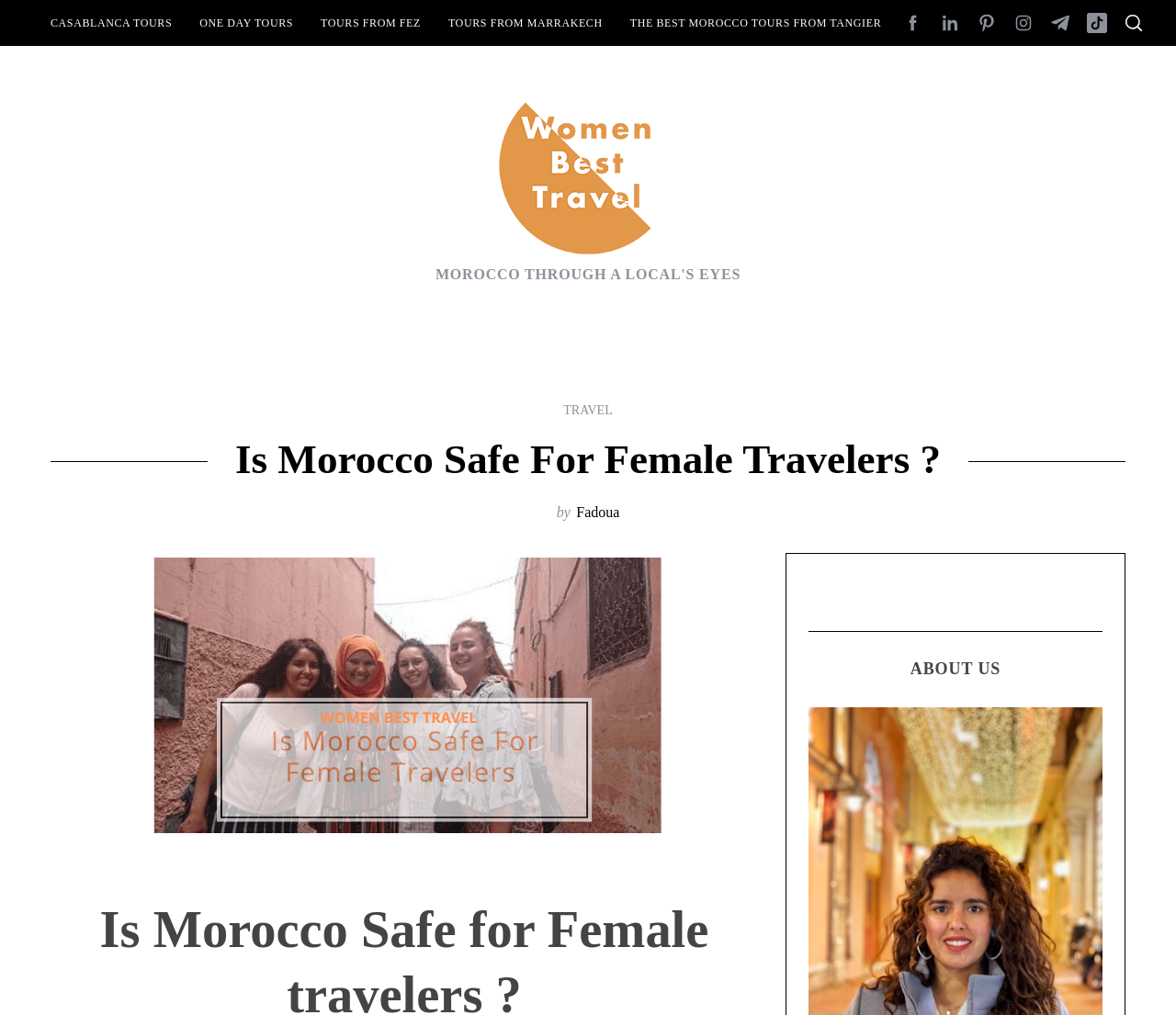Please identify the coordinates of the bounding box for the clickable region that will accomplish this instruction: "Search for Morocco travel safety tips".

[0.134, 0.487, 0.866, 0.572]